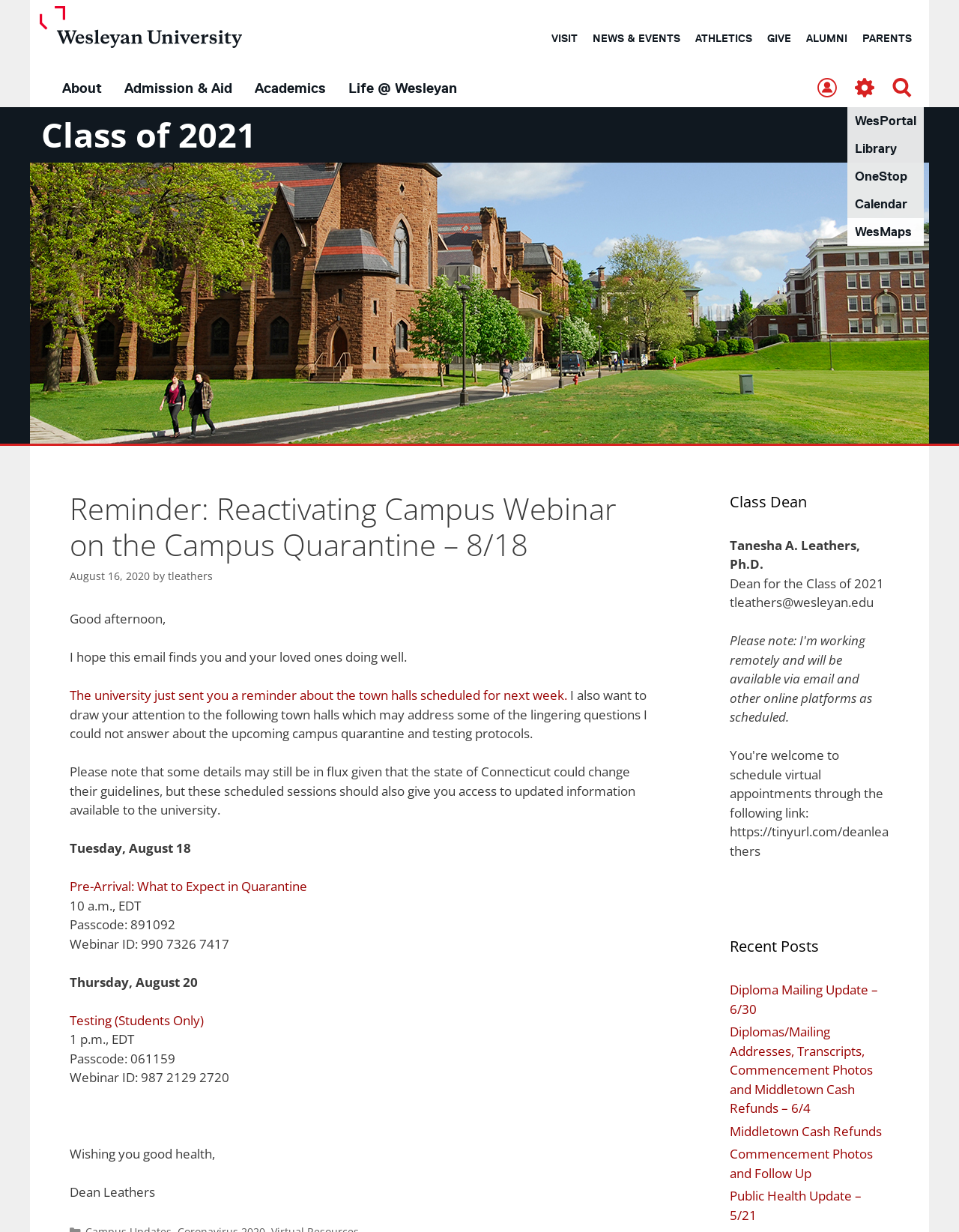Locate the bounding box coordinates of the item that should be clicked to fulfill the instruction: "Visit the 'Class of 2021' page".

[0.043, 0.091, 0.267, 0.128]